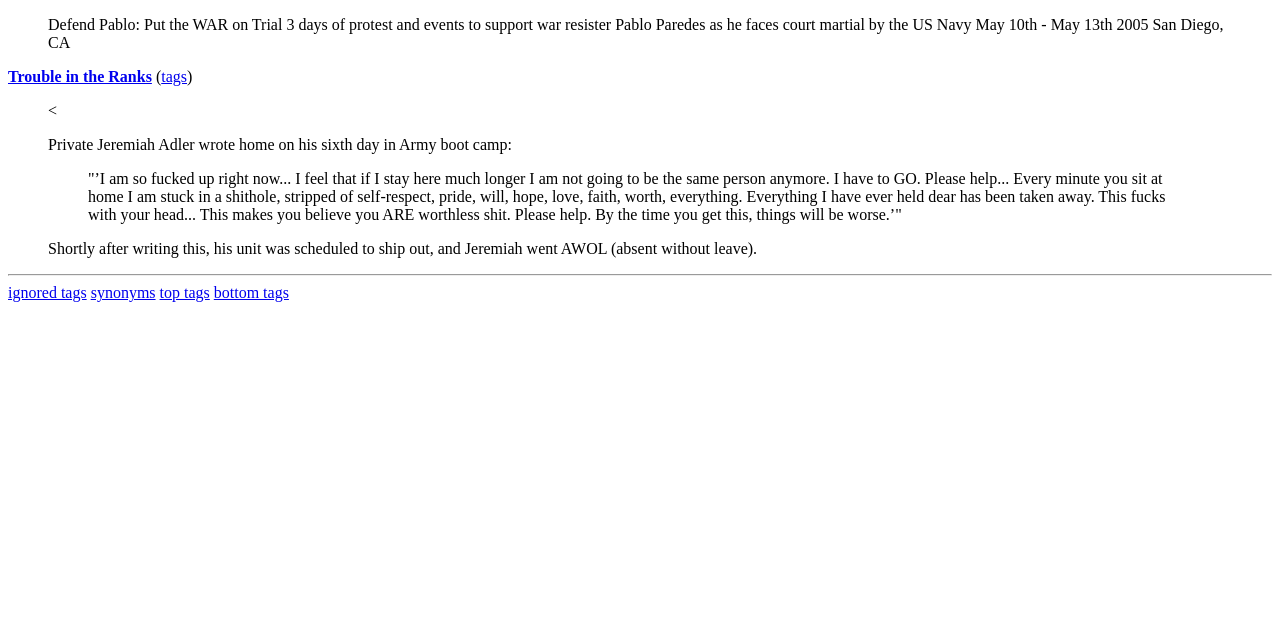Based on the element description "synonyms", predict the bounding box coordinates of the UI element.

[0.071, 0.444, 0.122, 0.47]